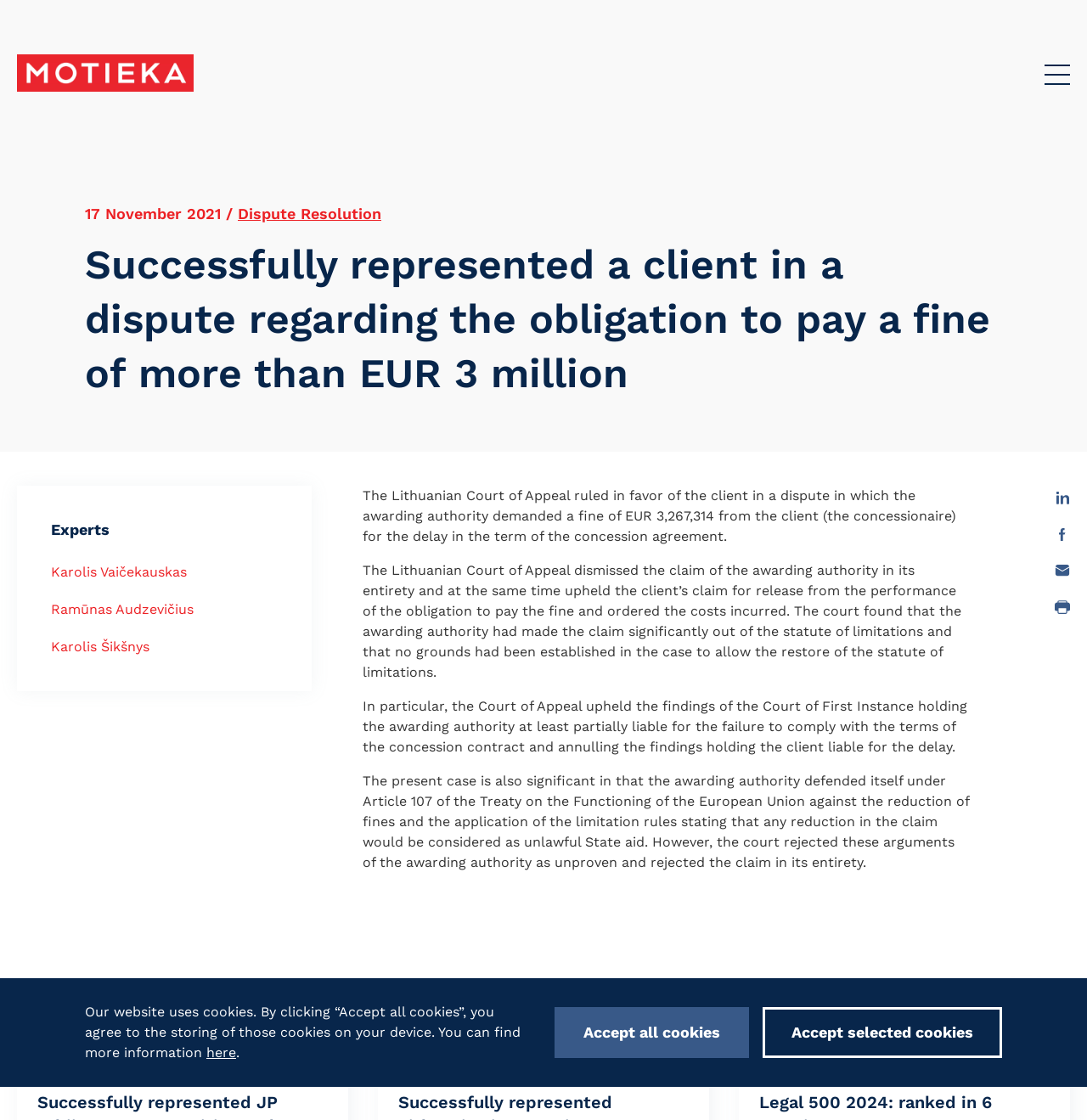Indicate the bounding box coordinates of the element that must be clicked to execute the instruction: "Read more about Dispute Resolution". The coordinates should be given as four float numbers between 0 and 1, i.e., [left, top, right, bottom].

[0.219, 0.183, 0.351, 0.199]